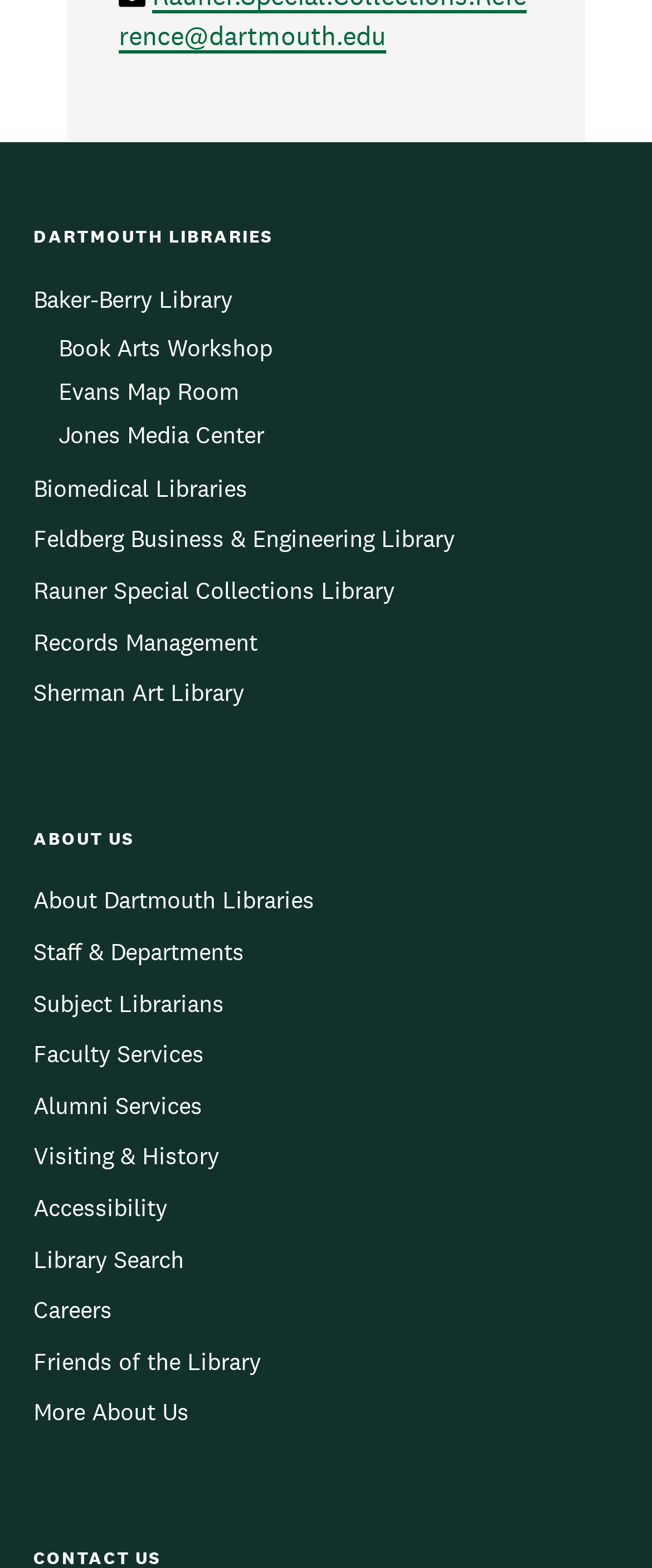How many menu items are under 'Baker-Berry Library'?
We need a detailed and exhaustive answer to the question. Please elaborate.

I expanded the menu under the 'Baker-Berry Library' link and found three menu items: 'Book Arts Workshop', 'Evans Map Room', and 'Jones Media Center'. Therefore, there are 3 menu items under 'Baker-Berry Library'.